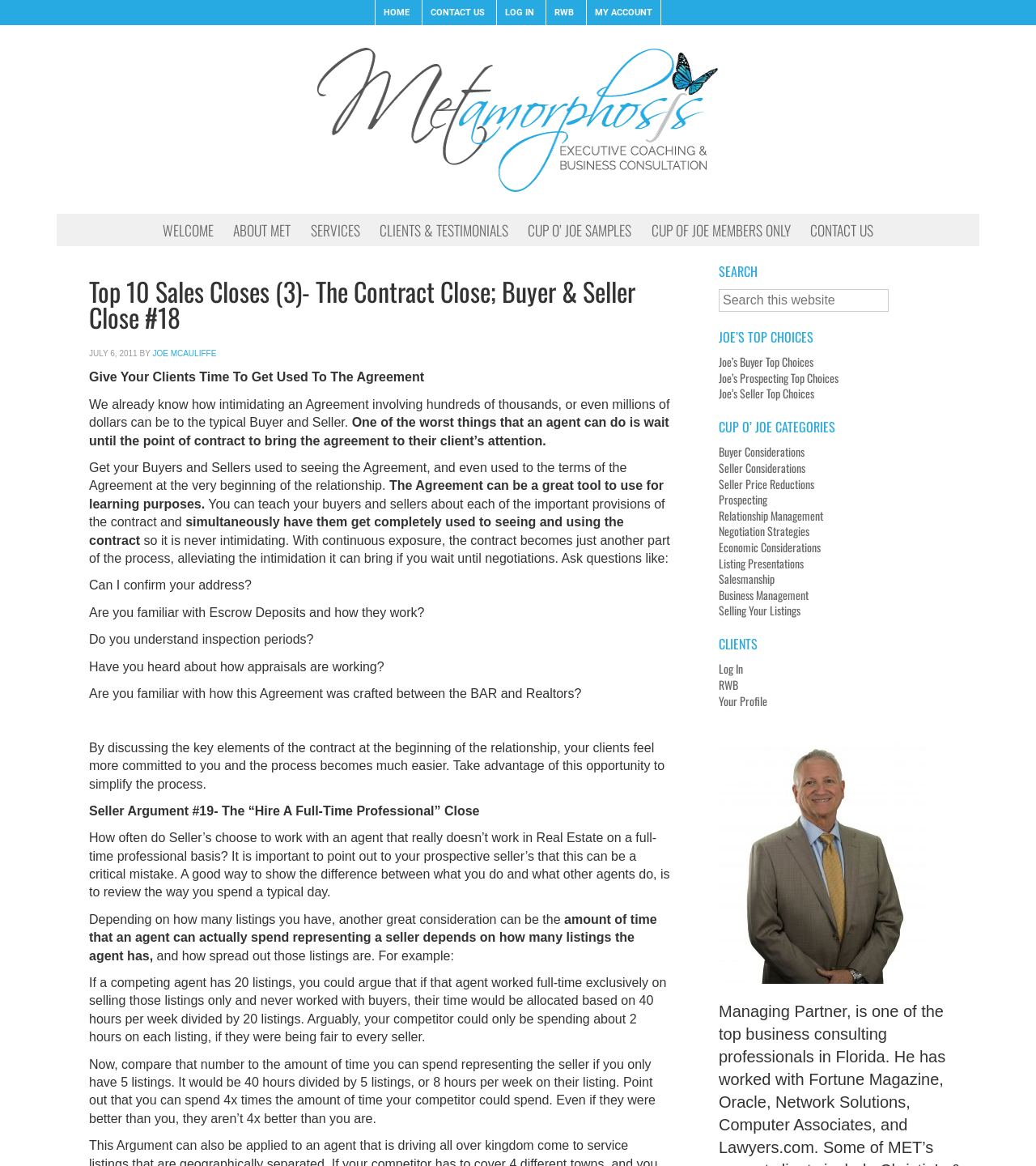Provide the bounding box coordinates of the area you need to click to execute the following instruction: "Click HOME".

[0.362, 0.0, 0.403, 0.022]